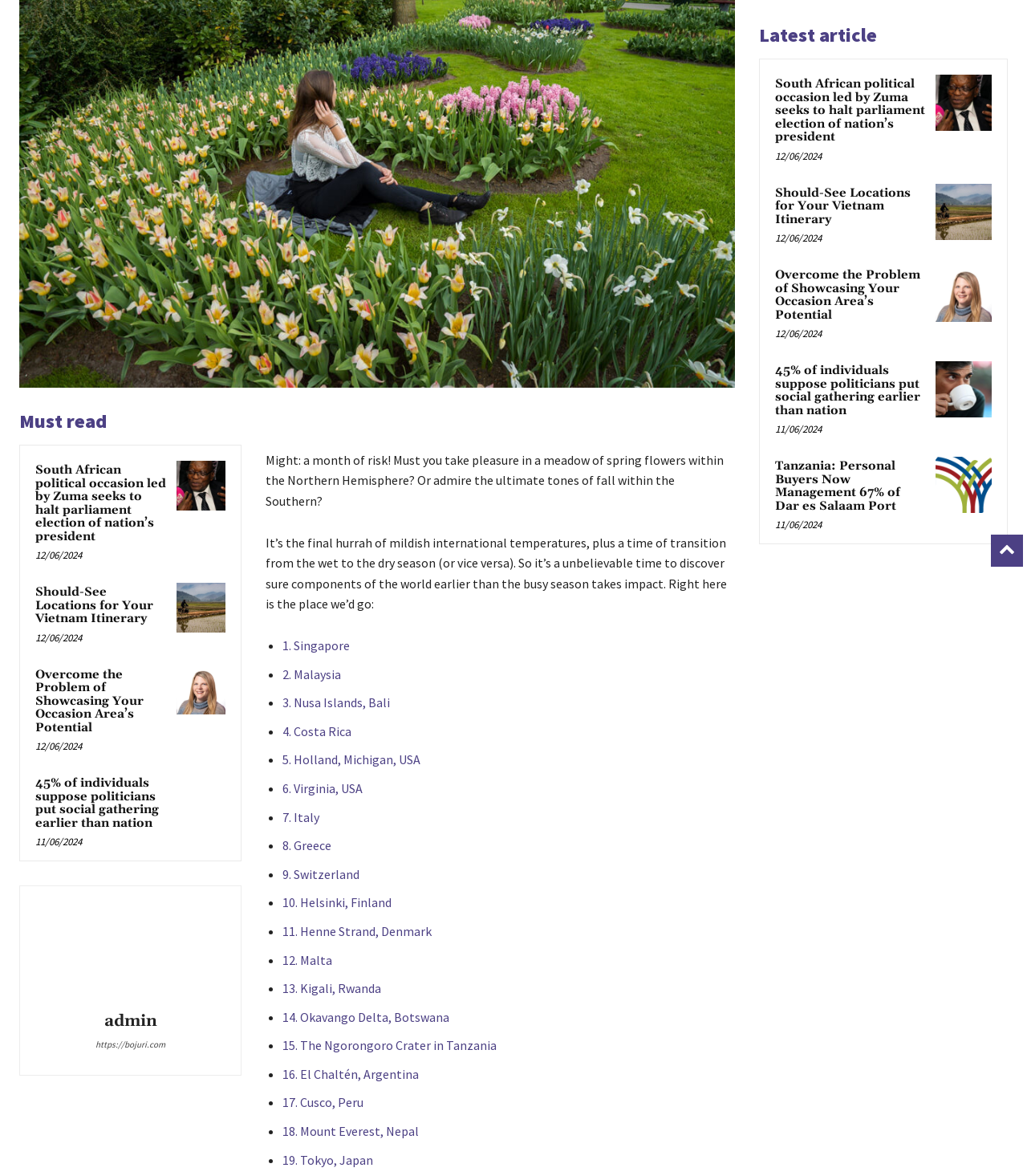Identify the bounding box for the element characterized by the following description: "18. Mount Everest, Nepal".

[0.275, 0.955, 0.408, 0.969]